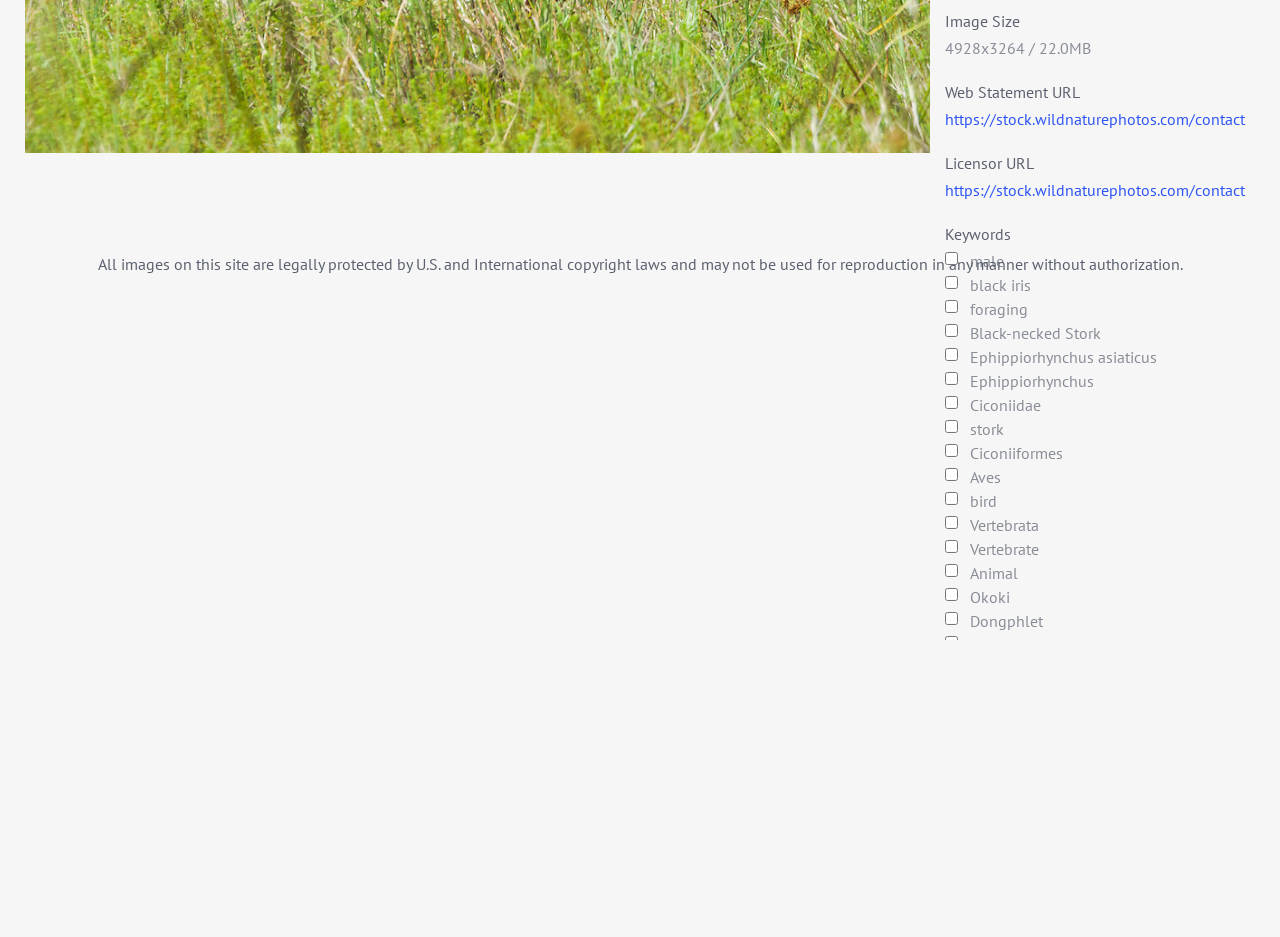Please provide the bounding box coordinate of the region that matches the element description: parent_node: male value="Search". Coordinates should be in the format (top-left x, top-left y, bottom-right x, bottom-right y) and all values should be between 0 and 1.

[0.738, 0.84, 0.782, 0.87]